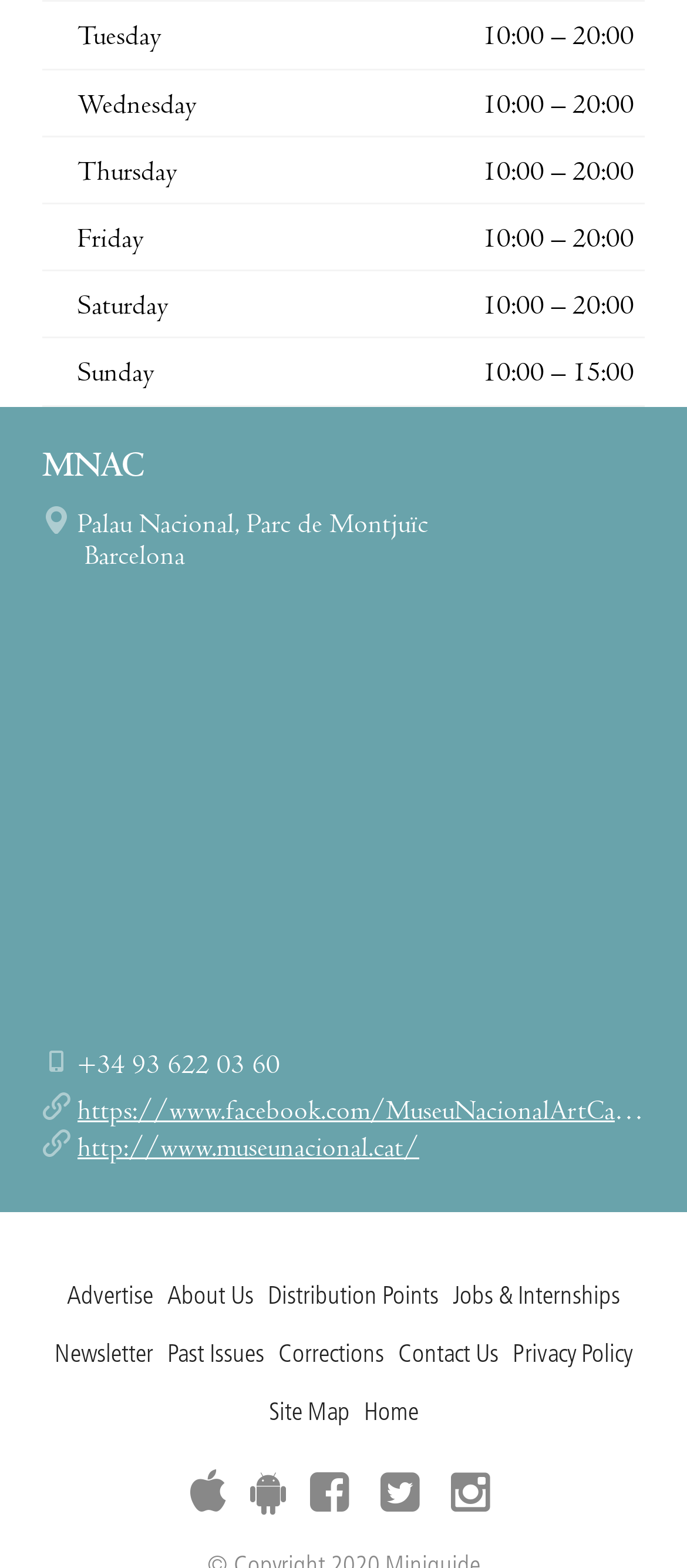Locate the coordinates of the bounding box for the clickable region that fulfills this instruction: "Go to the About Us page".

[0.244, 0.82, 0.369, 0.836]